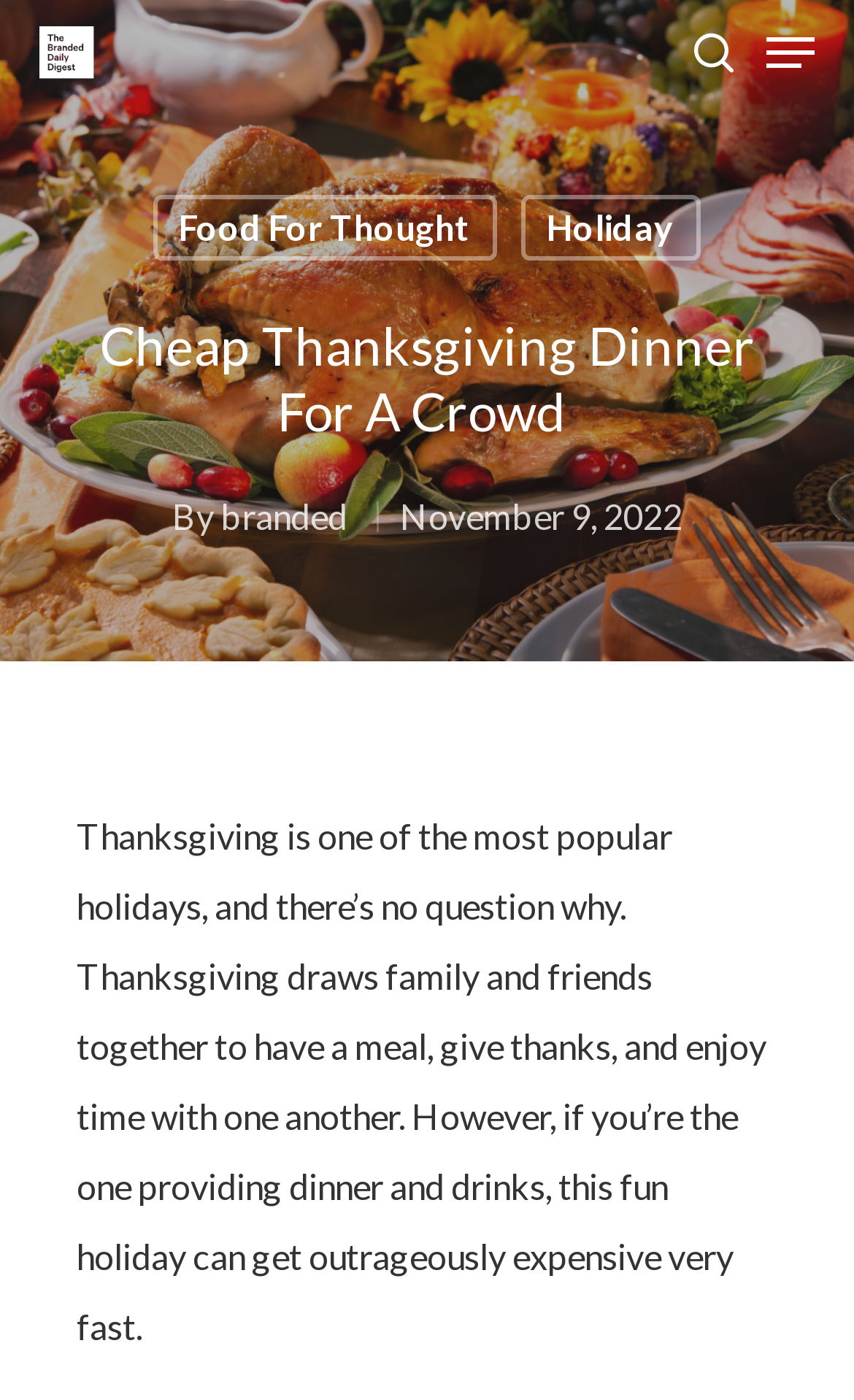How many links are there in the navigation menu?
Please respond to the question with a detailed and informative answer.

The navigation menu has links to 'Home', 'Money & Finance', 'DIY', 'Featured', 'Branded Surveys', 'About Us', and 'Sign In', which makes a total of 7 links.